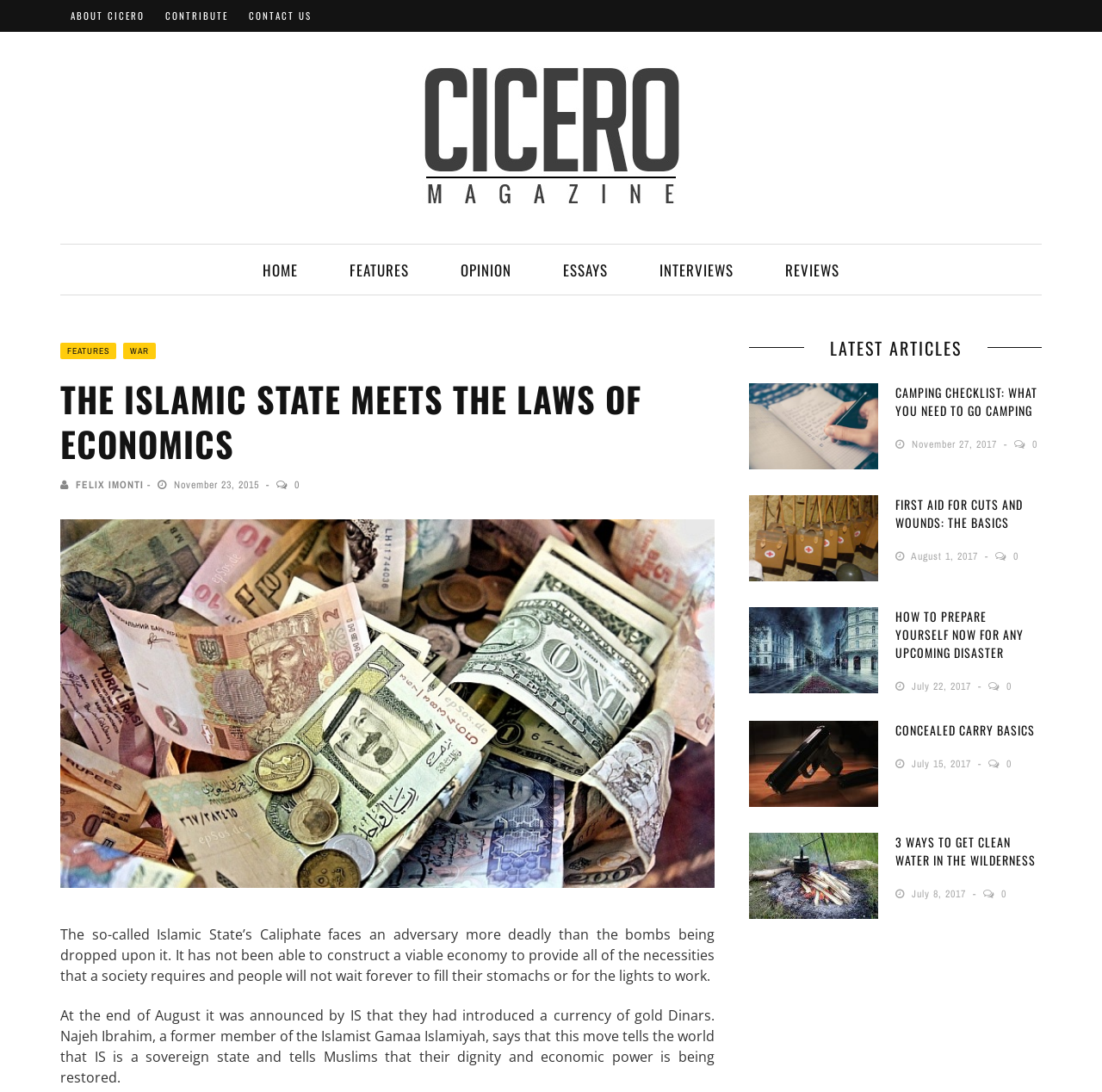Please specify the bounding box coordinates of the clickable section necessary to execute the following command: "Click the CAMPING CHECKLIST: WHAT YOU NEED TO GO CAMPING link".

[0.812, 0.351, 0.941, 0.384]